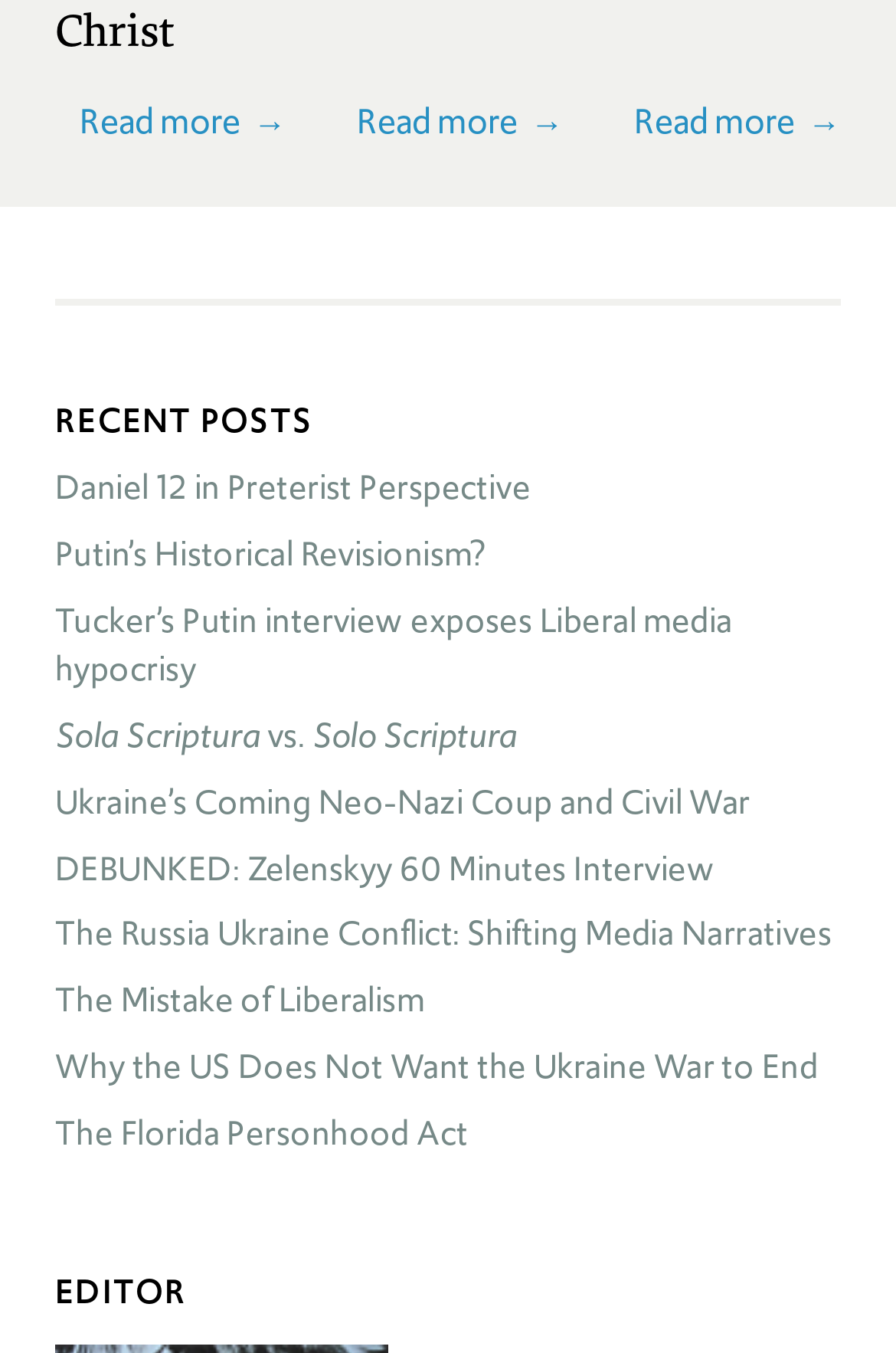Reply to the question with a single word or phrase:
How many 'Read more→' links are on the page?

3